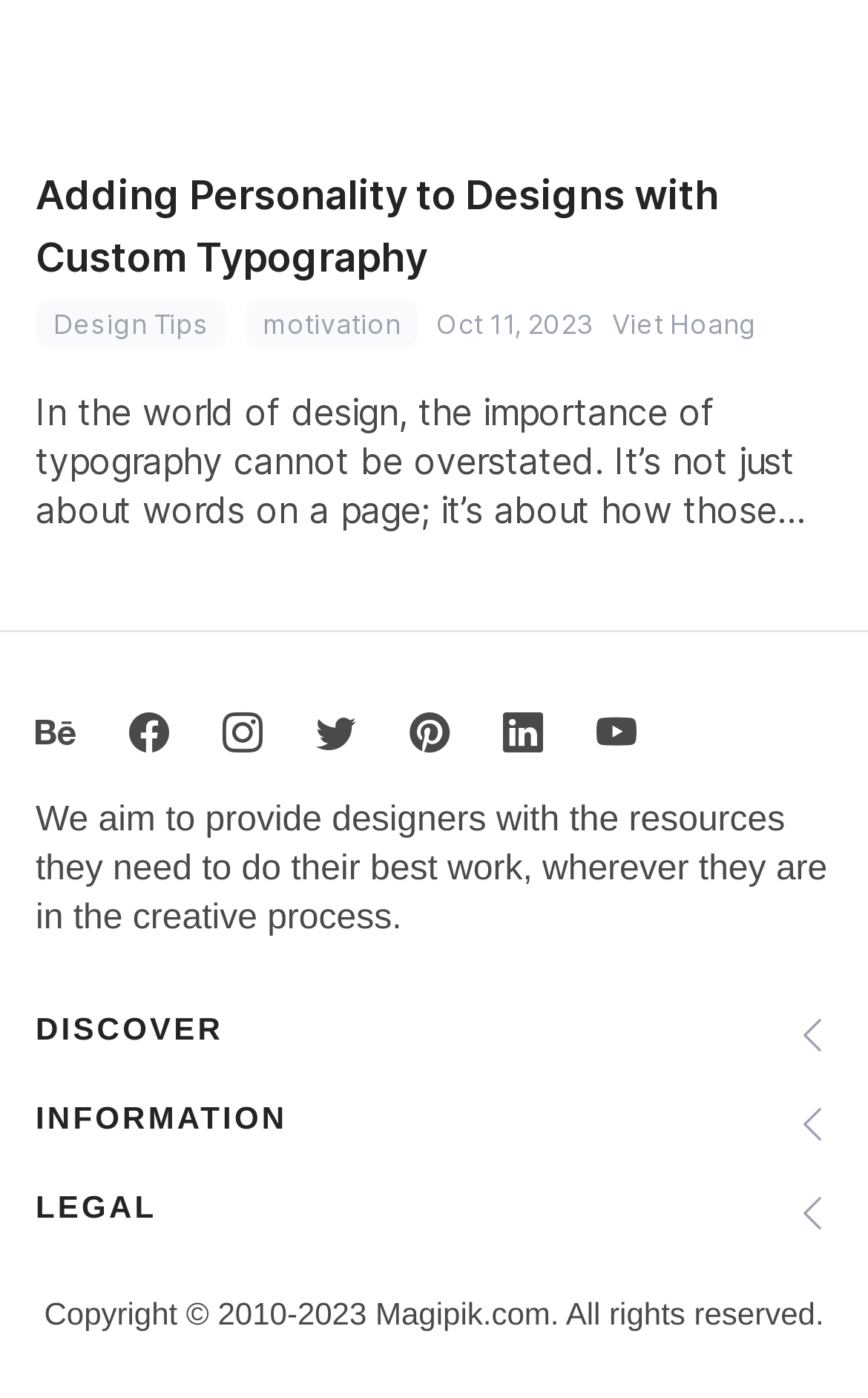Determine the bounding box coordinates for the area you should click to complete the following instruction: "Continue reading the article".

[0.041, 0.525, 0.854, 0.627]